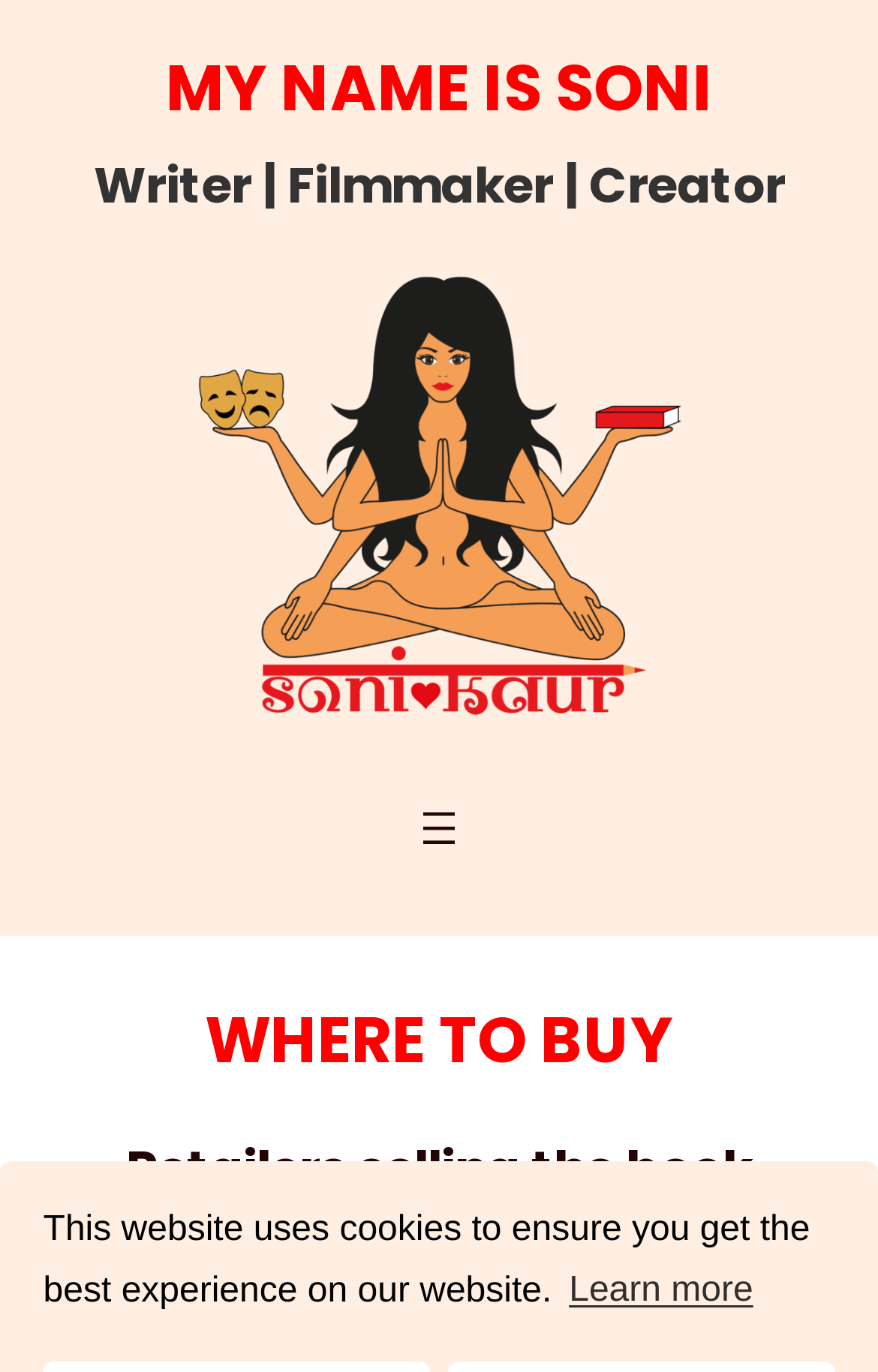What is the purpose of the button 'Open menu'?
Using the image, answer in one word or phrase.

To open a dialog